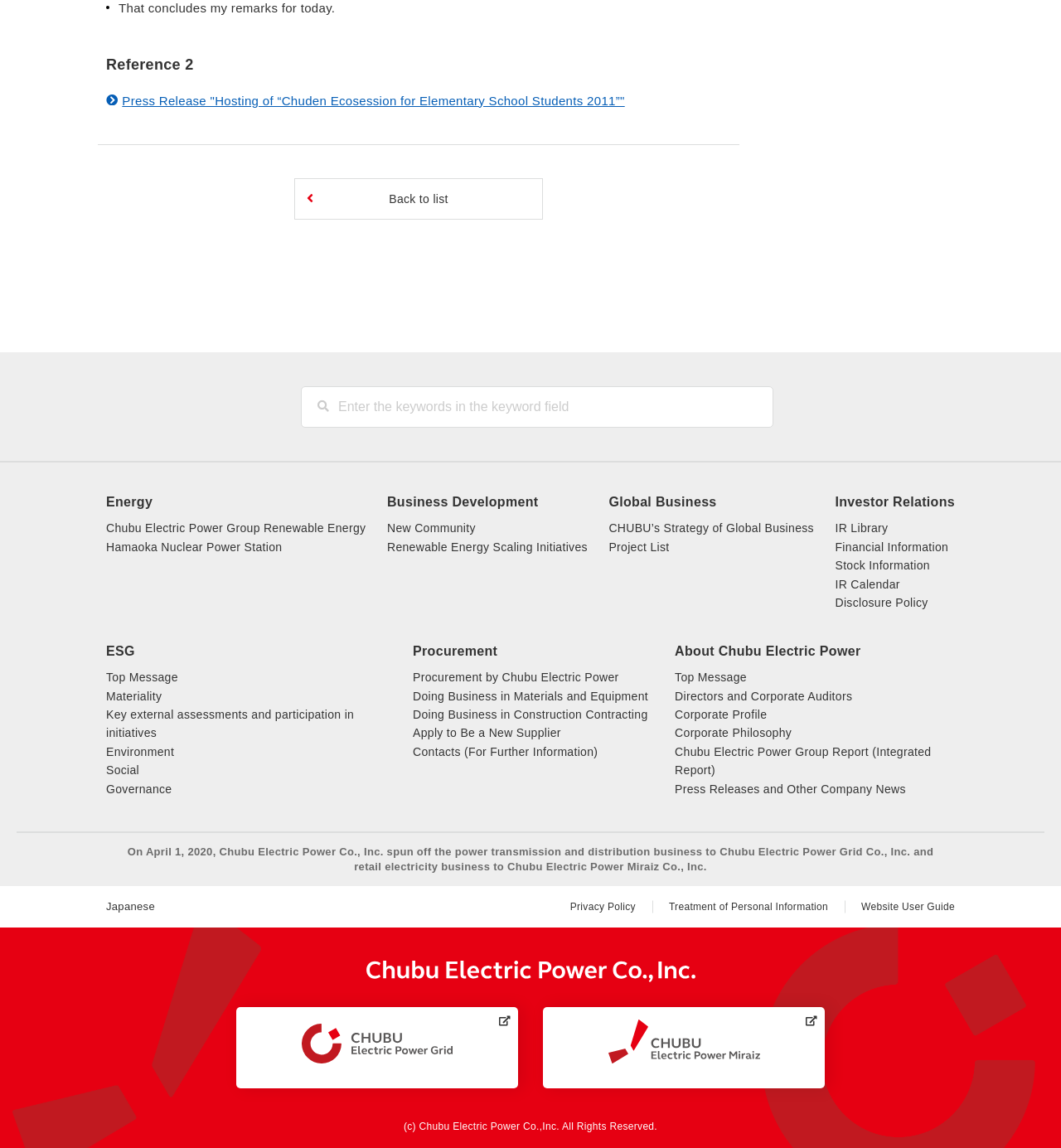Based on the image, please elaborate on the answer to the following question:
How many links are there under the 'Investor Relations' category?

Under the 'Investor Relations' category, there are 6 links: 'IR Library', 'Financial Information', 'Stock Information', 'IR Calendar', 'Disclosure Policy', and 'Back to list'.